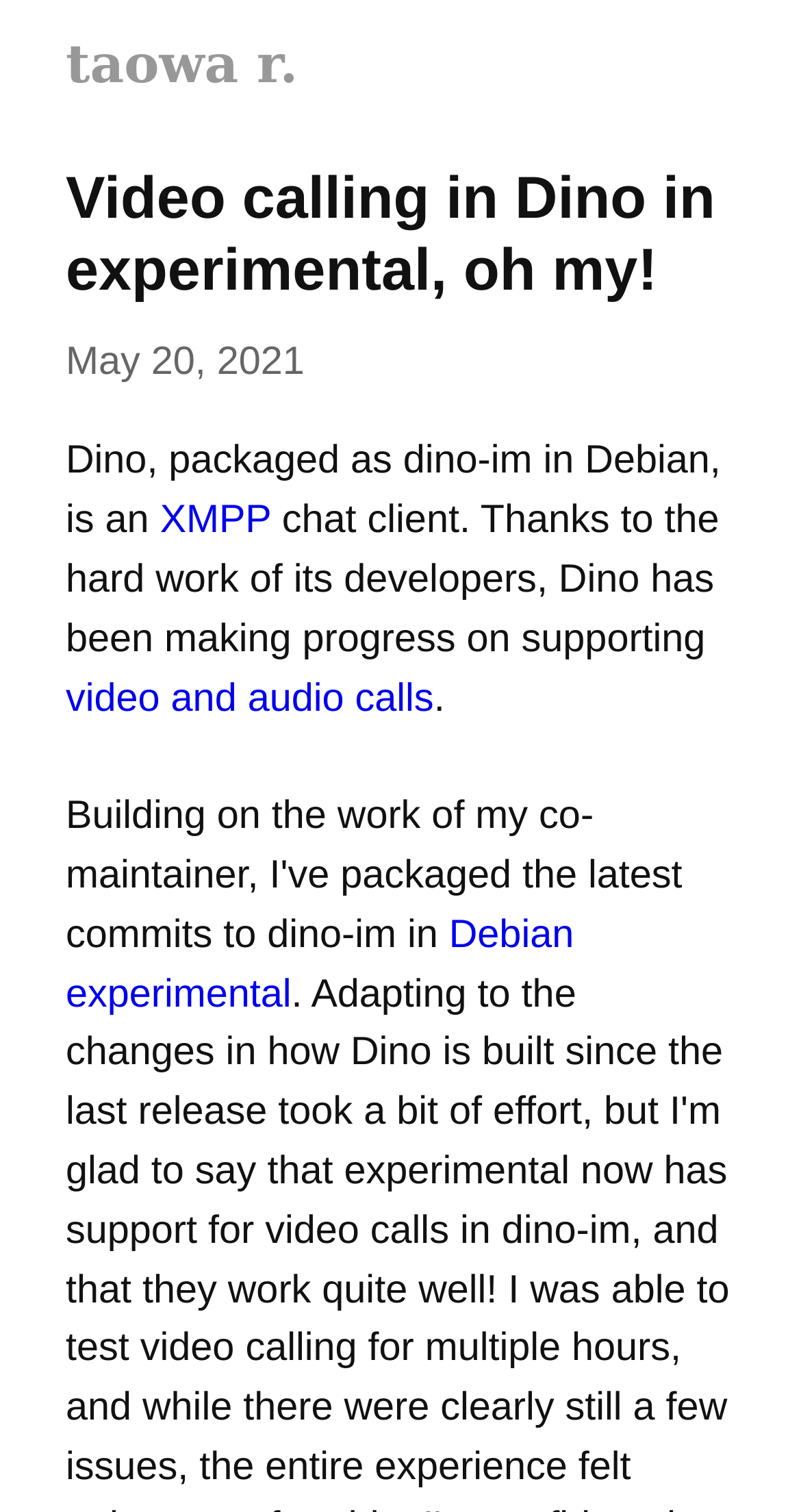Who is the author of the article?
Please provide a detailed answer to the question.

The author of the article is taowa r., which is obtained from the heading element with the text 'taowa r.' and the link with the same text, indicating that it is the author's name or username.